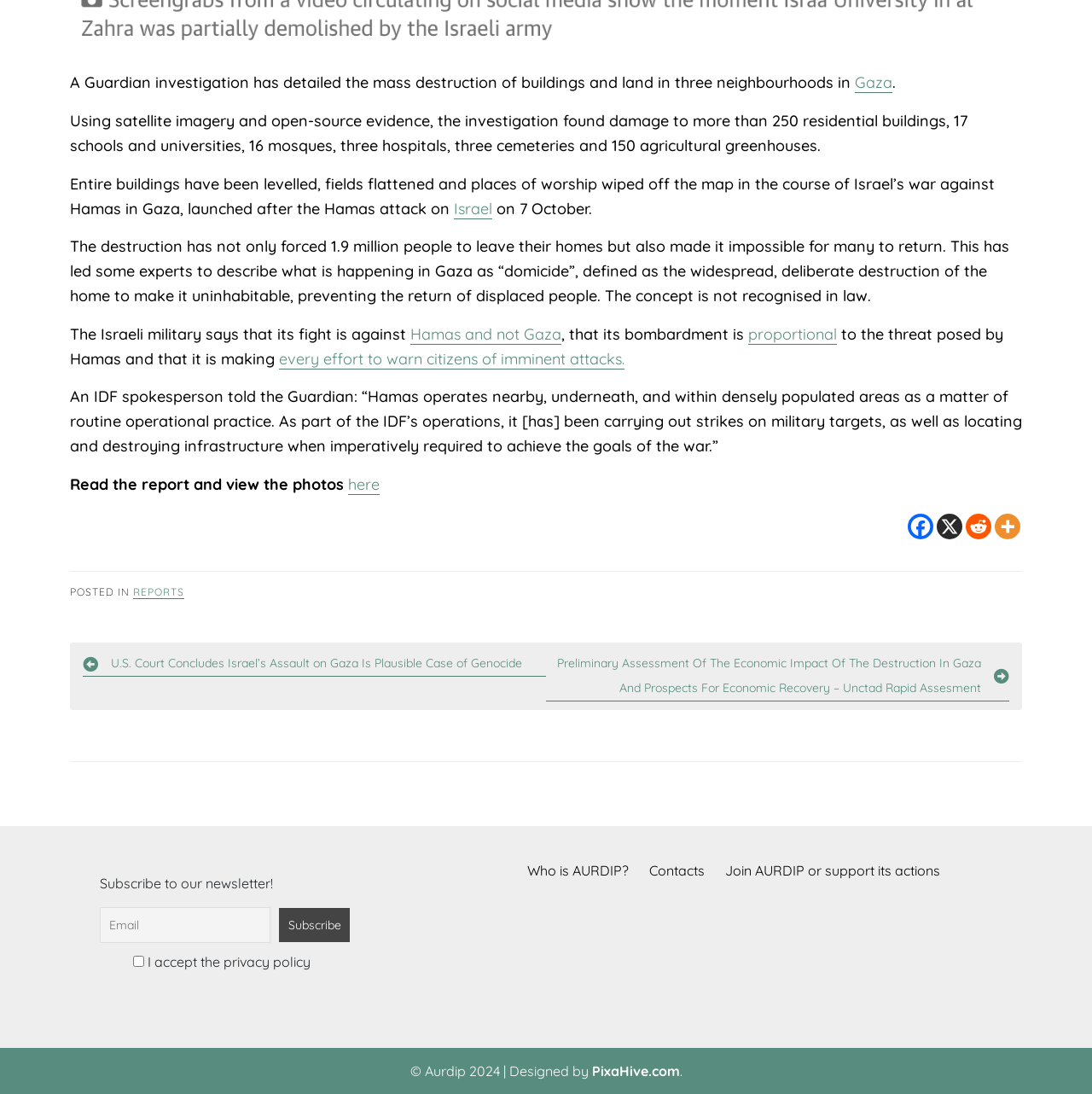Identify the bounding box coordinates of the section that should be clicked to achieve the task described: "Learn about AURDIP".

[0.483, 0.788, 0.576, 0.803]